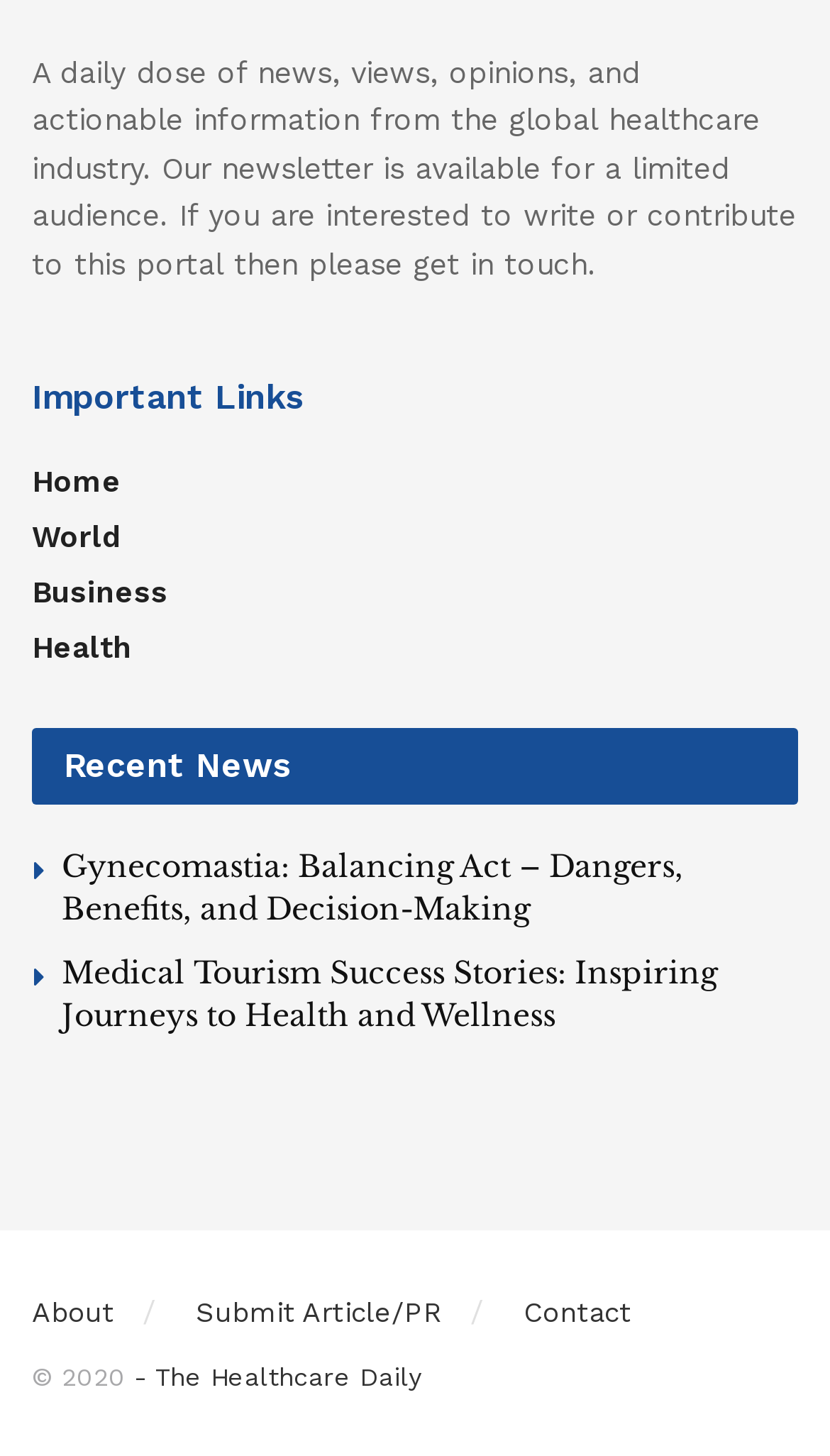What is the title of the first article?
Can you provide an in-depth and detailed response to the question?

I looked at the article section and found the first article's heading, which is 'Gynecomastia: Balancing Act – Dangers, Benefits, and Decision-Making', so the title of the first article is 'Gynecomastia: Balancing Act'.